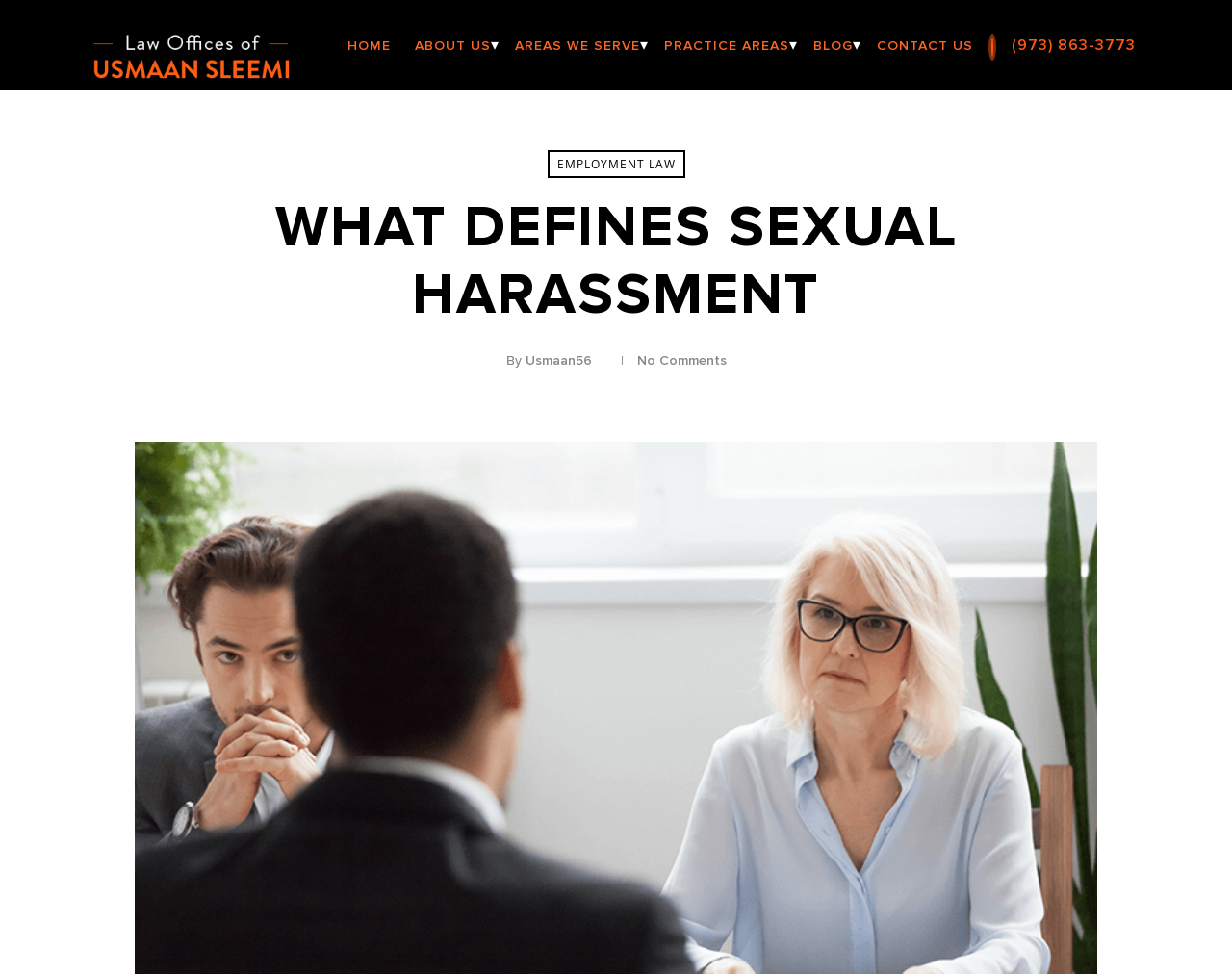Using the description: "Employment Discrimination", determine the UI element's bounding box coordinates. Ensure the coordinates are in the format of four float numbers between 0 and 1, i.e., [left, top, right, bottom].

[0.562, 0.163, 0.741, 0.179]